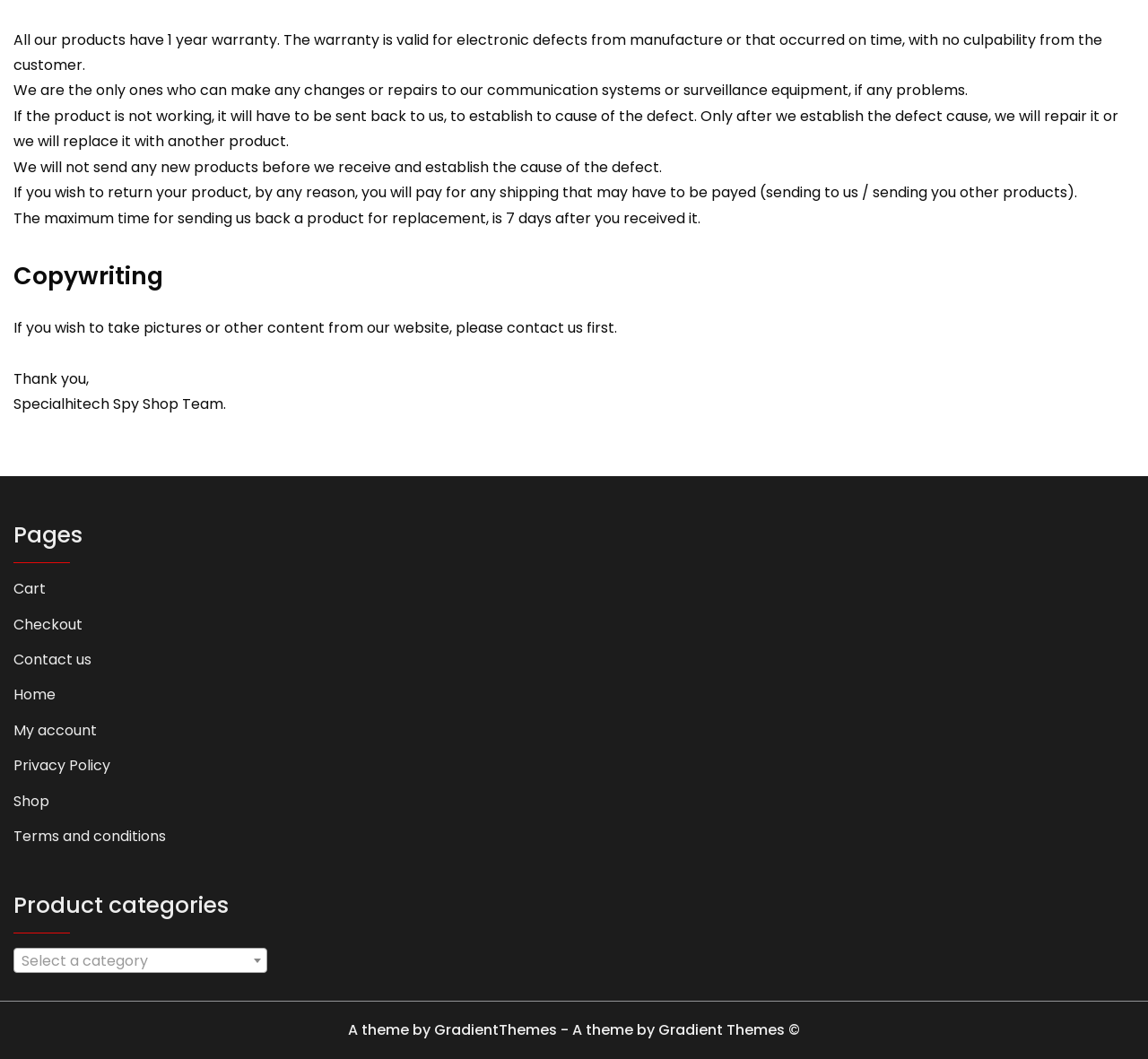Determine the bounding box coordinates for the region that must be clicked to execute the following instruction: "Go to home page".

[0.012, 0.645, 0.048, 0.669]